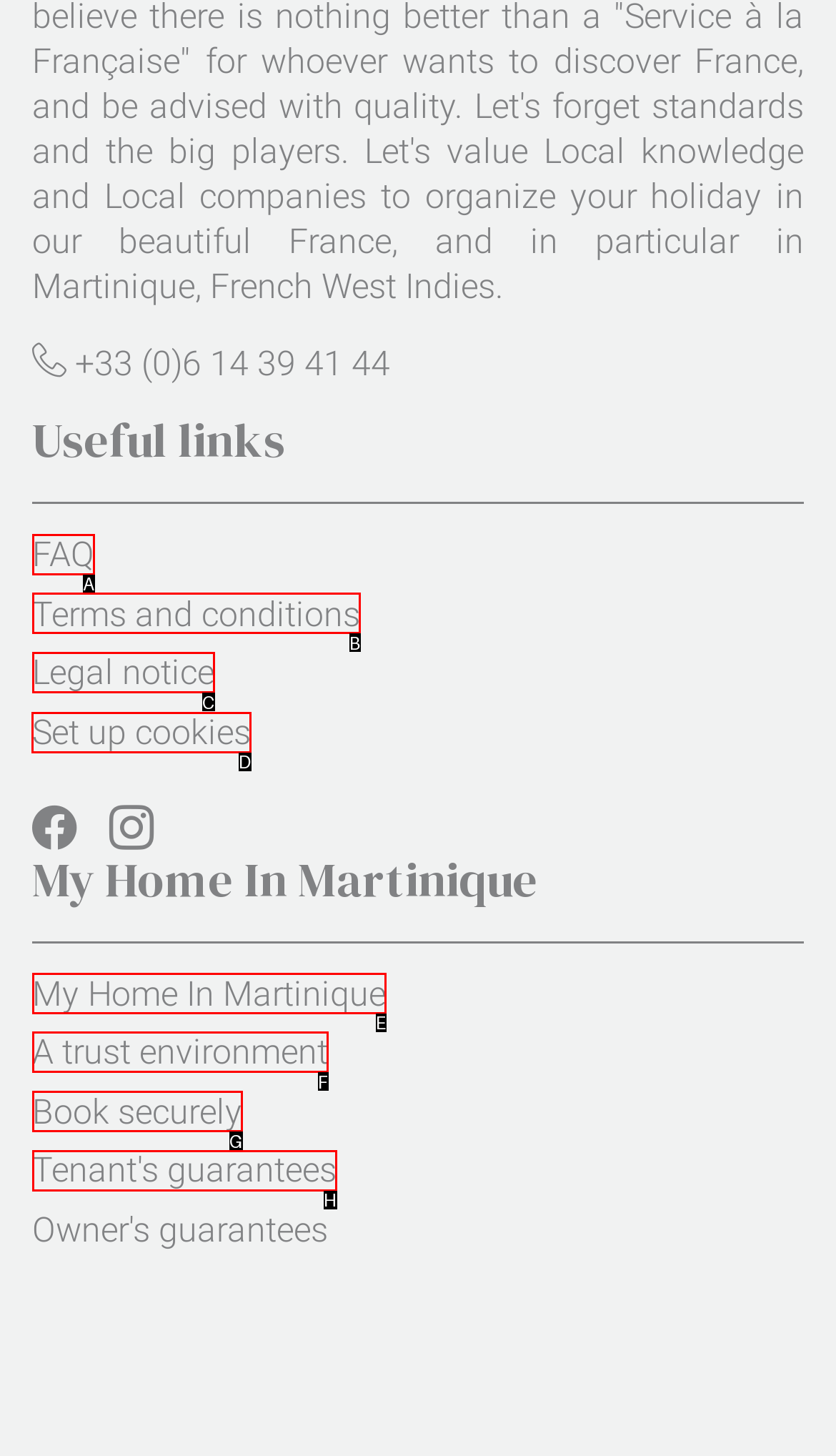Select the correct option from the given choices to perform this task: Visit Facebook page. Provide the letter of that option.

None